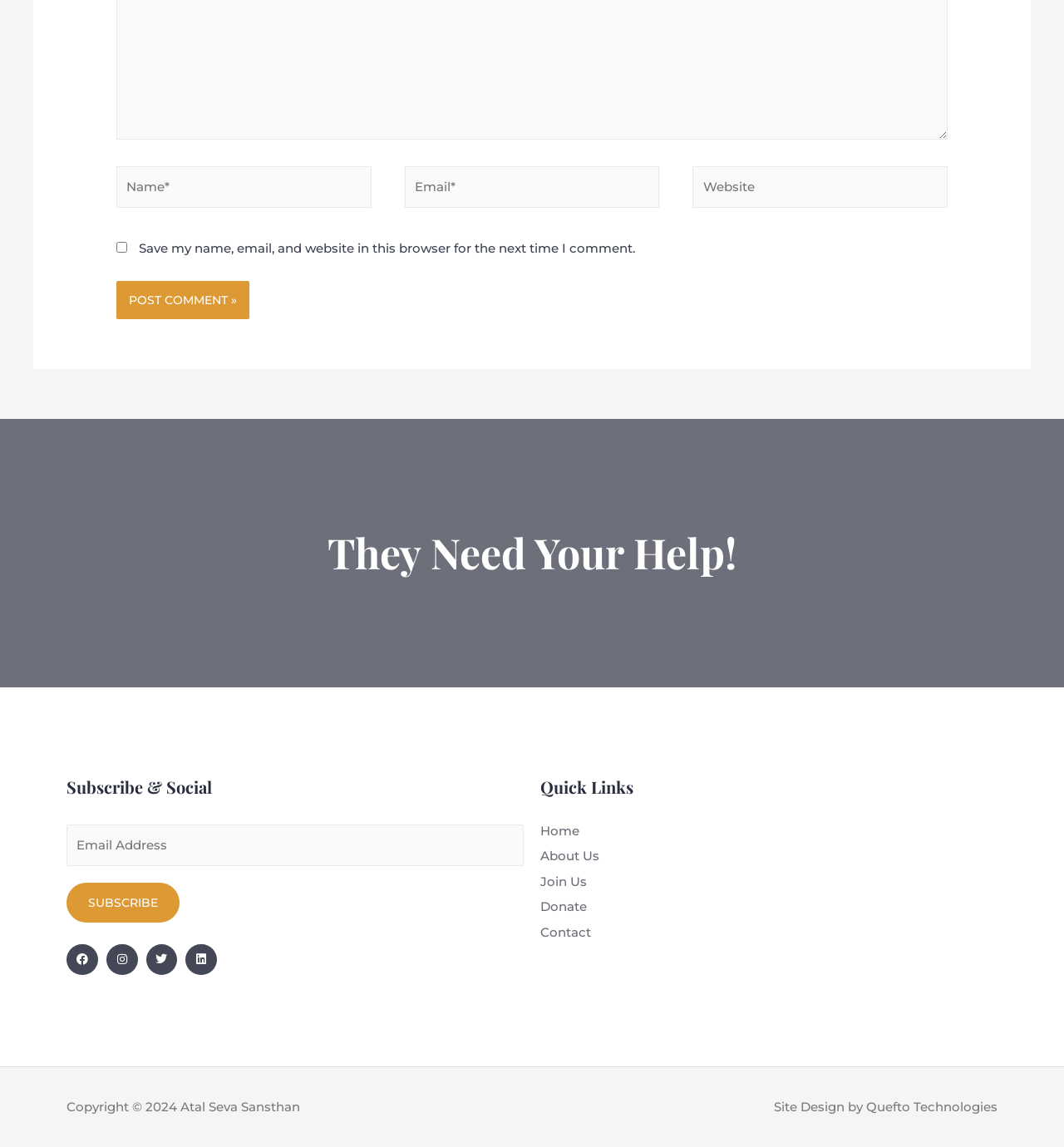Please determine the bounding box coordinates of the area that needs to be clicked to complete this task: 'Contact 'Endurance Rehabilitation' at 1.480.556.8406'. The coordinates must be four float numbers between 0 and 1, formatted as [left, top, right, bottom].

None